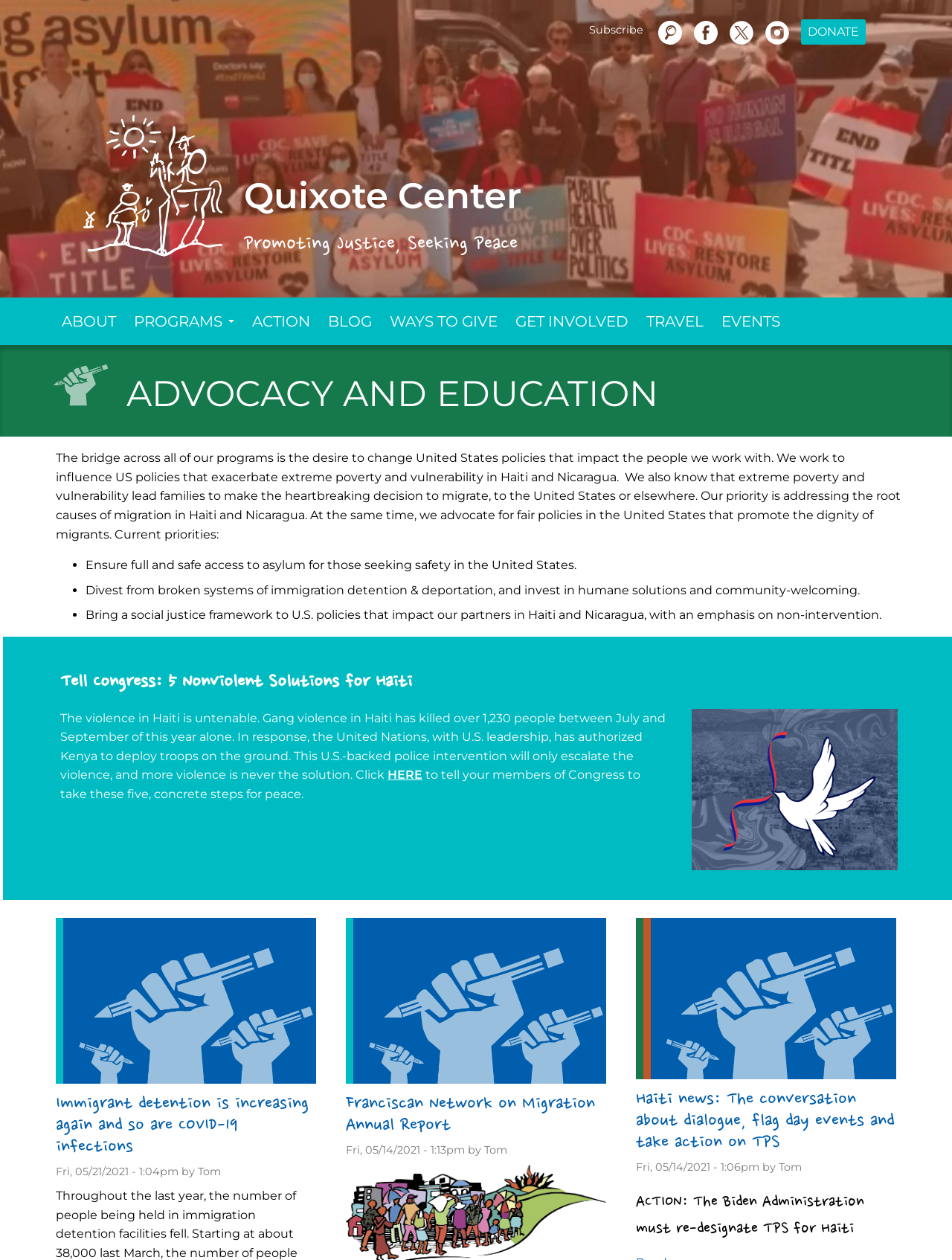Find the bounding box coordinates of the clickable area that will achieve the following instruction: "Donate".

[0.841, 0.015, 0.909, 0.035]